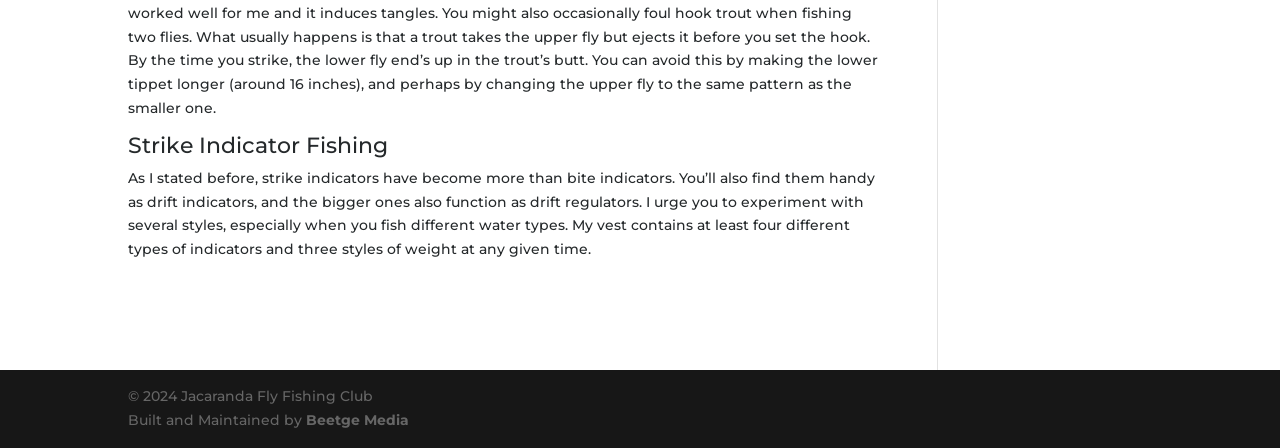Bounding box coordinates are specified in the format (top-left x, top-left y, bottom-right x, bottom-right y). All values are floating point numbers bounded between 0 and 1. Please provide the bounding box coordinate of the region this sentence describes: Beetge Media

[0.239, 0.917, 0.32, 0.957]